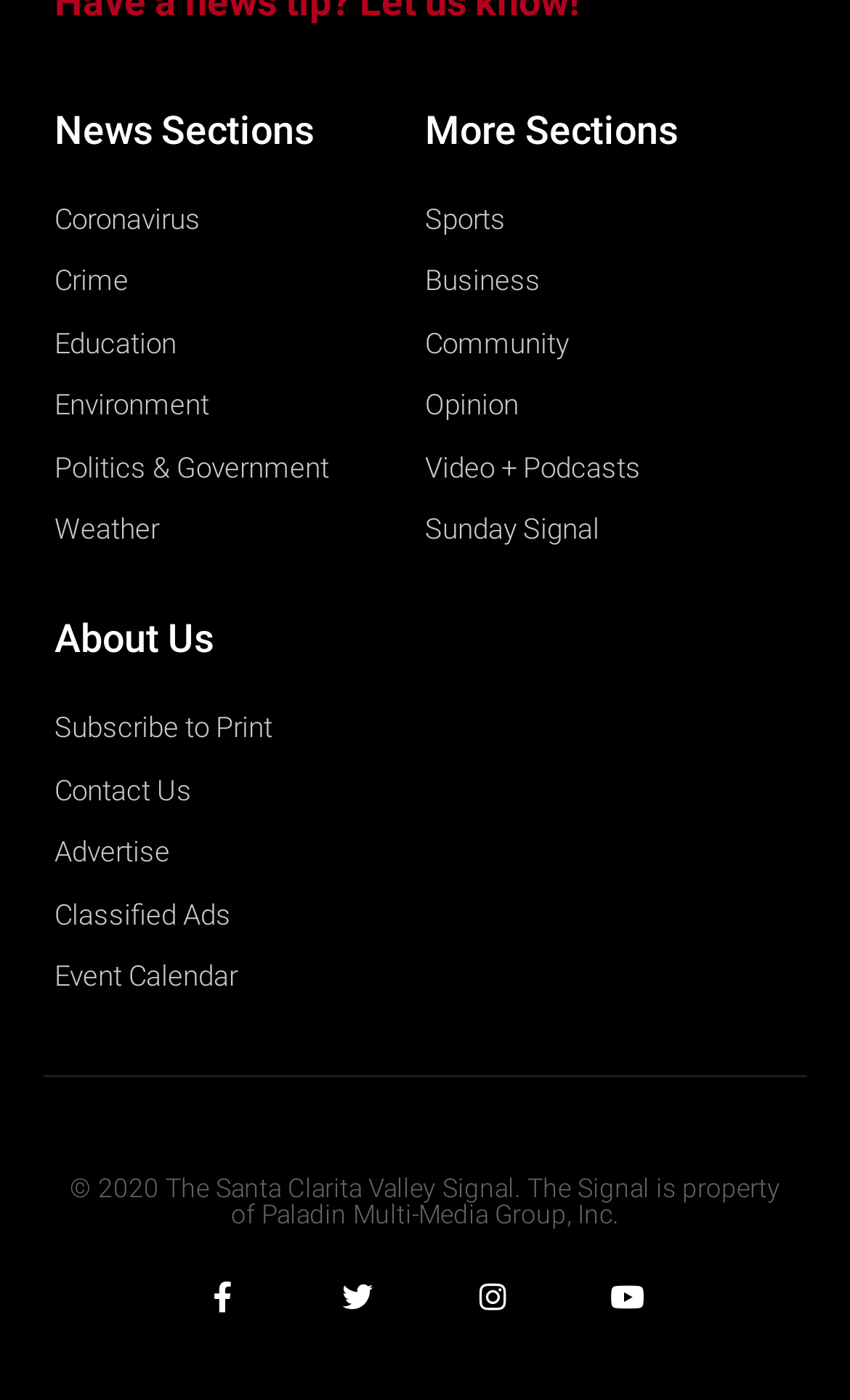Please find the bounding box coordinates for the clickable element needed to perform this instruction: "Click on Coronavirus news".

[0.064, 0.139, 0.5, 0.175]